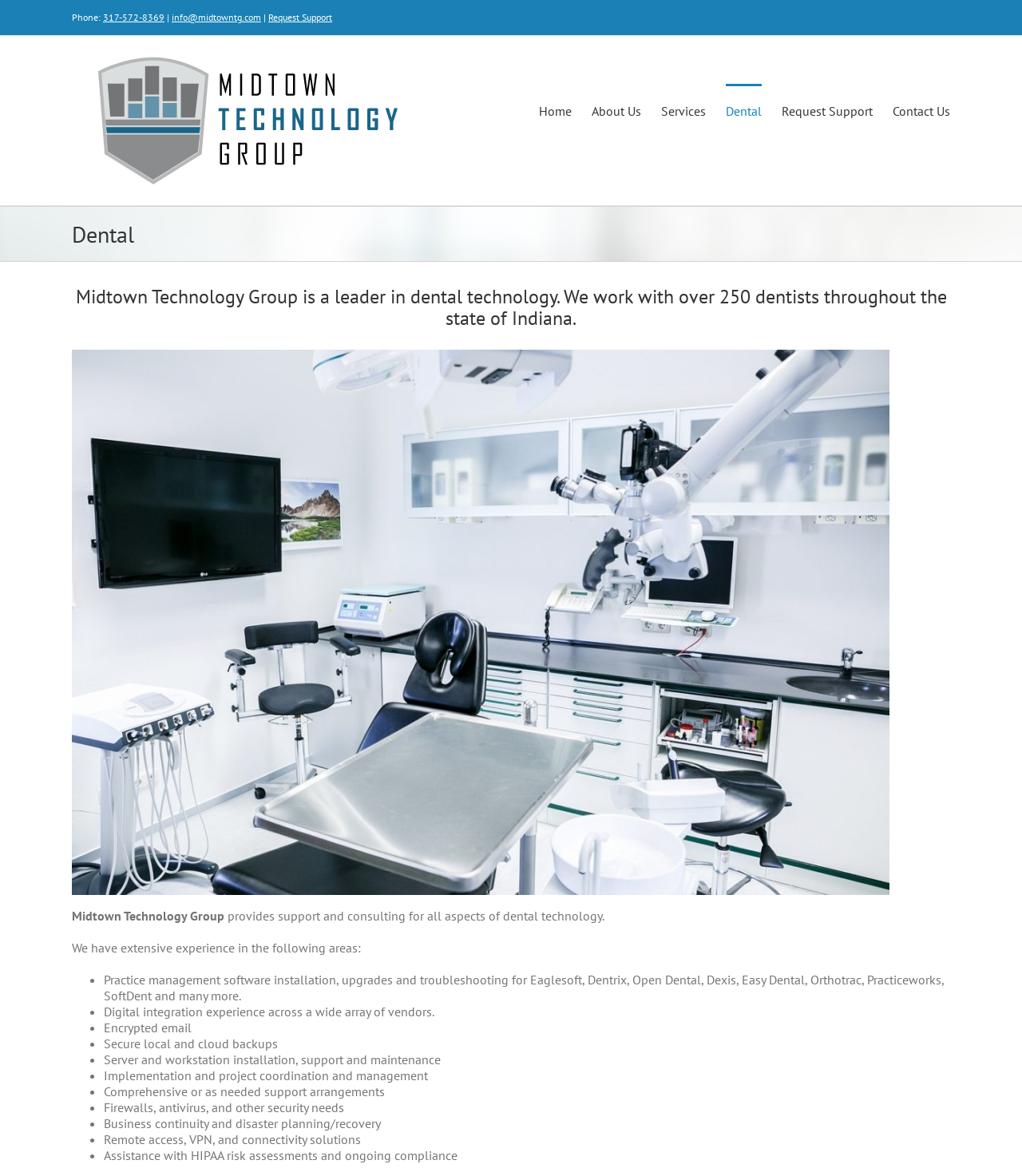Locate the bounding box for the described UI element: "Dental". Ensure the coordinates are four float numbers between 0 and 1, formatted as [left, top, right, bottom].

[0.71, 0.071, 0.745, 0.116]